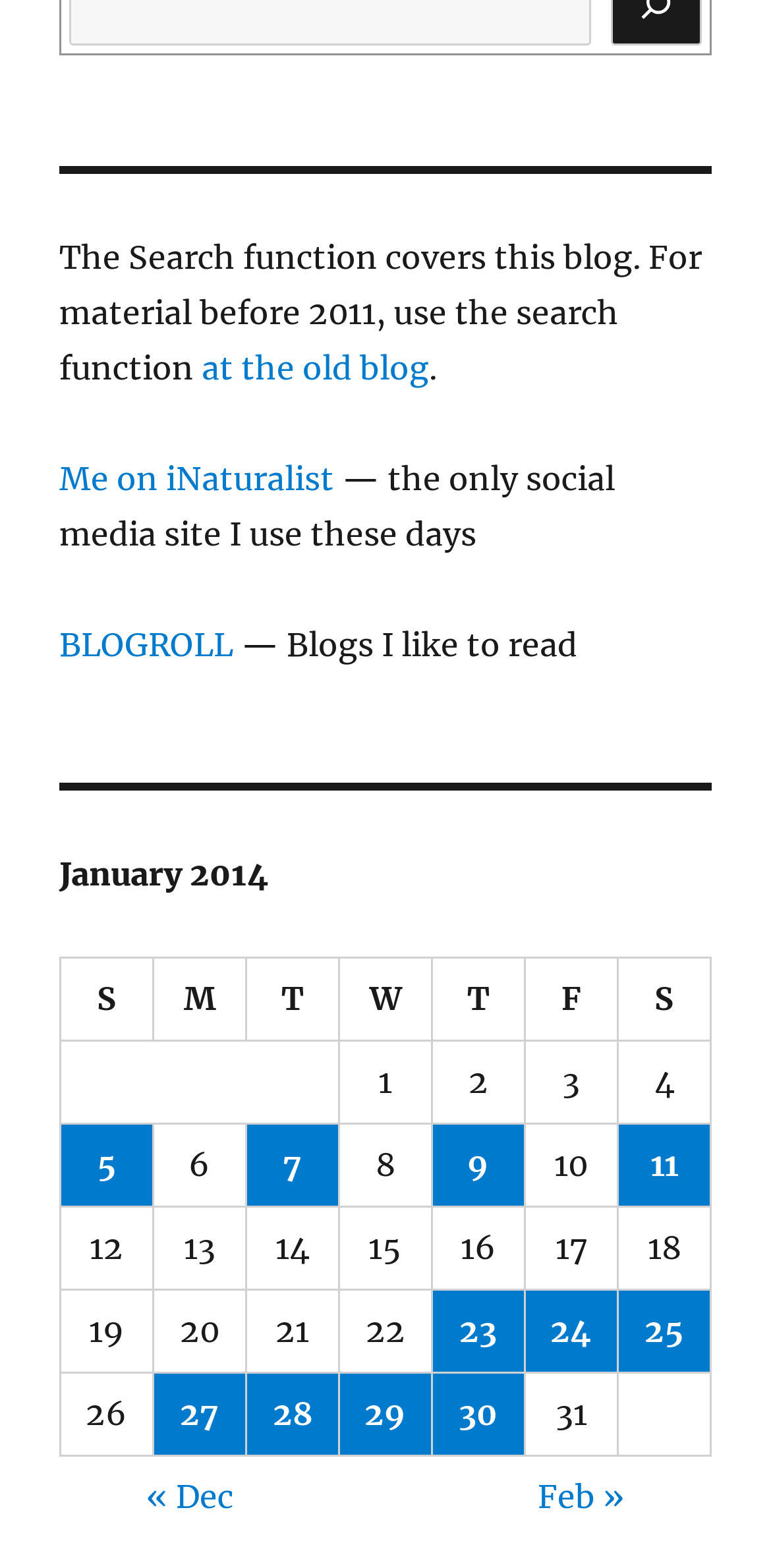Analyze the image and answer the question with as much detail as possible: 
What is the format of the table?

The table has column headers labeled with days of the week (S, M, T, W, T, F, S) and rows with dates, indicating that it is a calendar format.